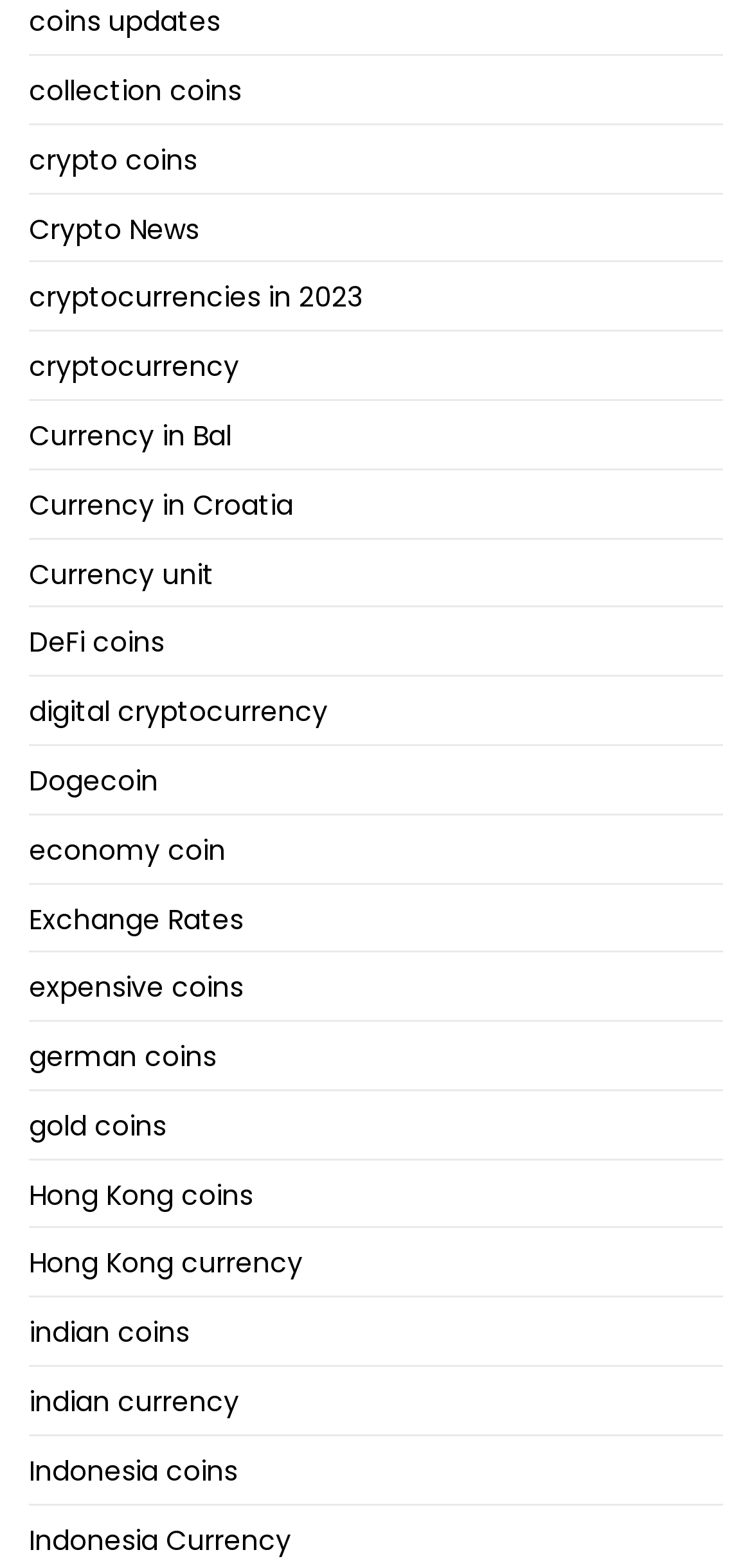Please reply to the following question with a single word or a short phrase:
How many links are related to cryptocurrency?

5